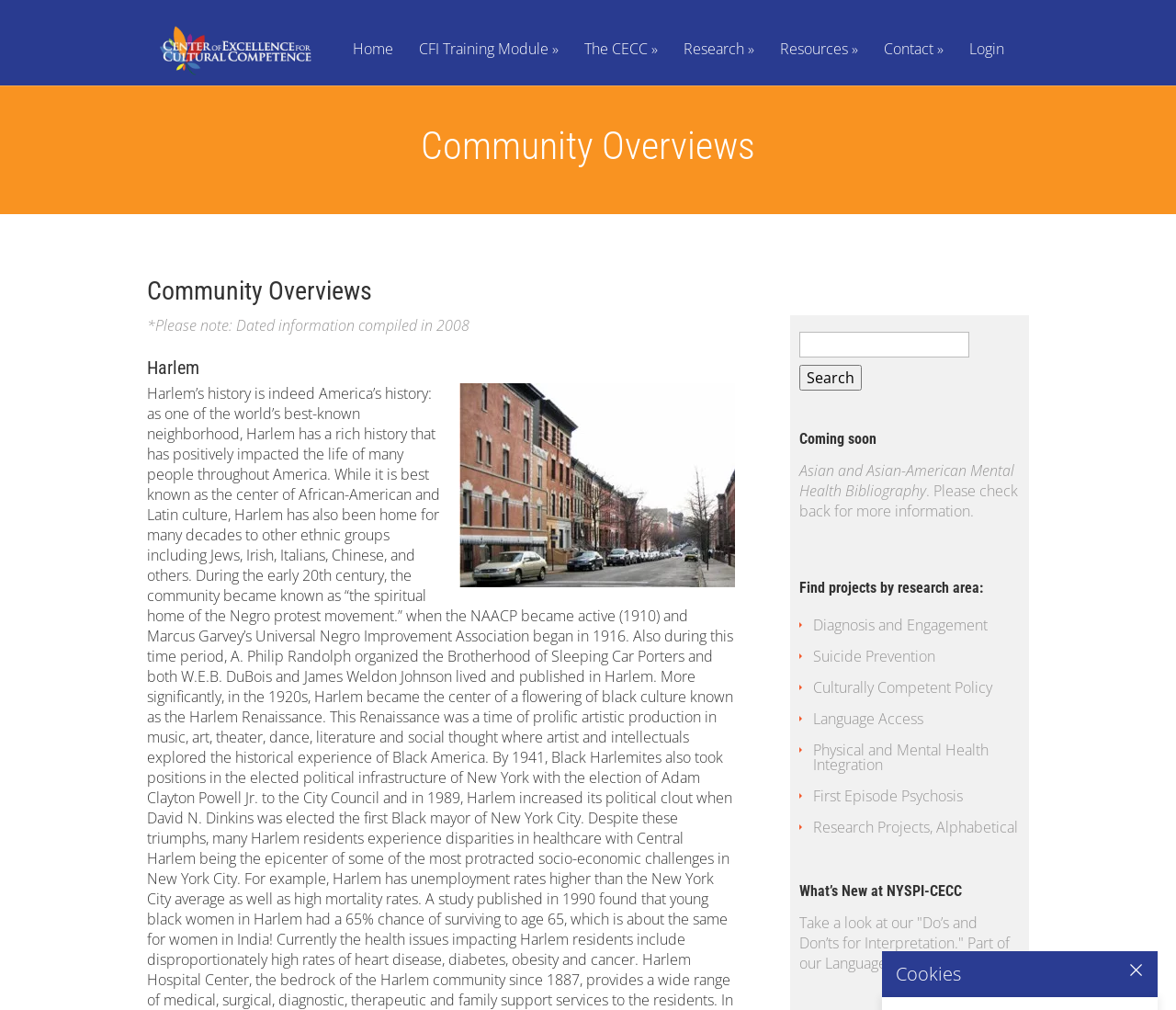Pinpoint the bounding box coordinates of the element that must be clicked to accomplish the following instruction: "Read about Harlem". The coordinates should be in the format of four float numbers between 0 and 1, i.e., [left, top, right, bottom].

[0.125, 0.353, 0.625, 0.379]